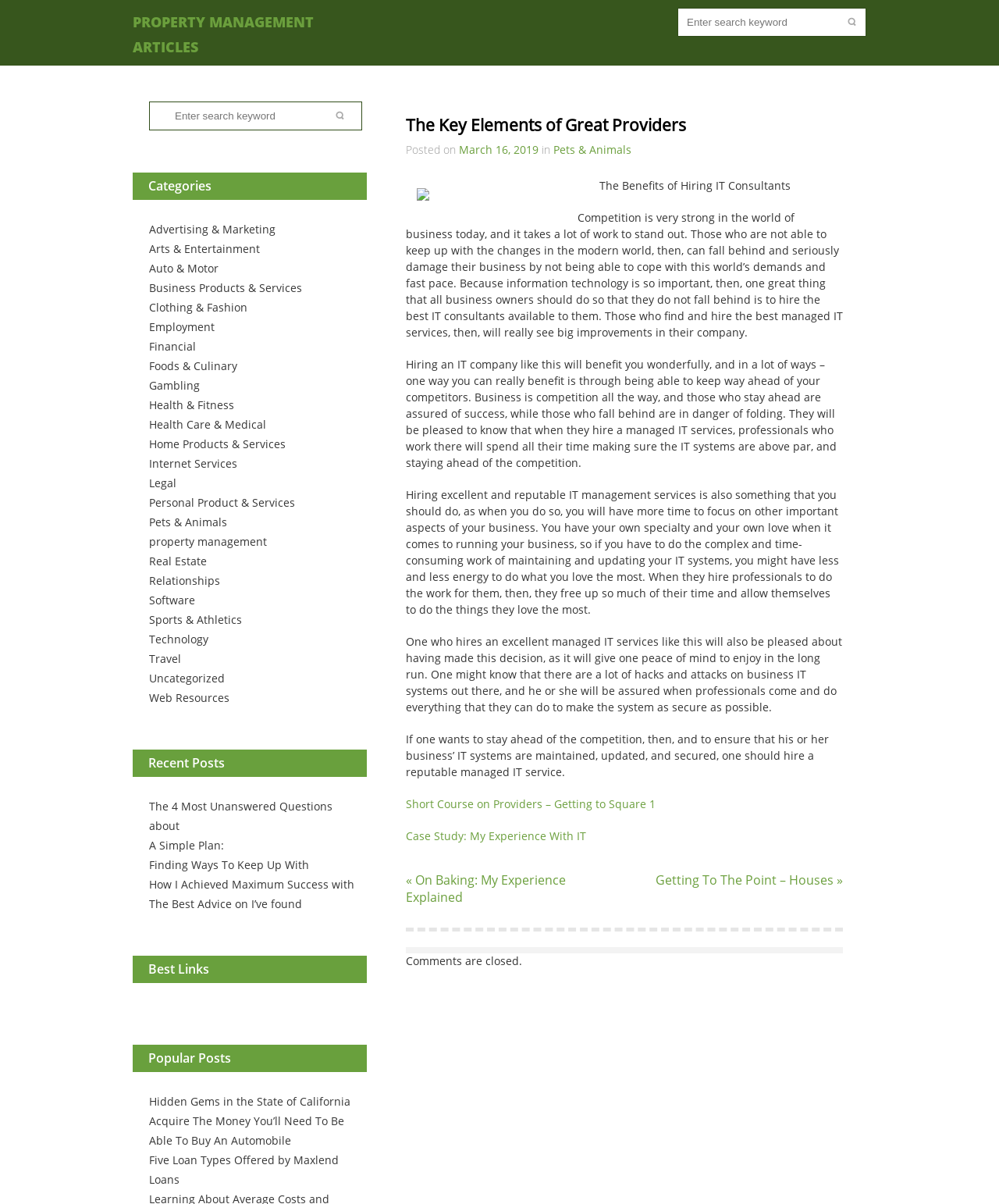Provide the bounding box coordinates of the HTML element this sentence describes: "property management". The bounding box coordinates consist of four float numbers between 0 and 1, i.e., [left, top, right, bottom].

[0.149, 0.444, 0.267, 0.456]